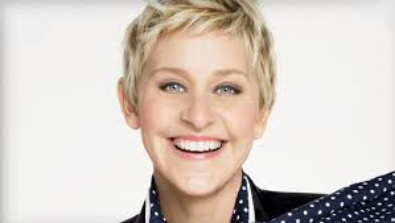What is the effect of the softly blurred background?
Refer to the image and give a detailed response to the question.

The caption explains that the background is 'softly blurred', which has the effect of drawing the viewer's attention to the individual's face, making it the central focus of the image.